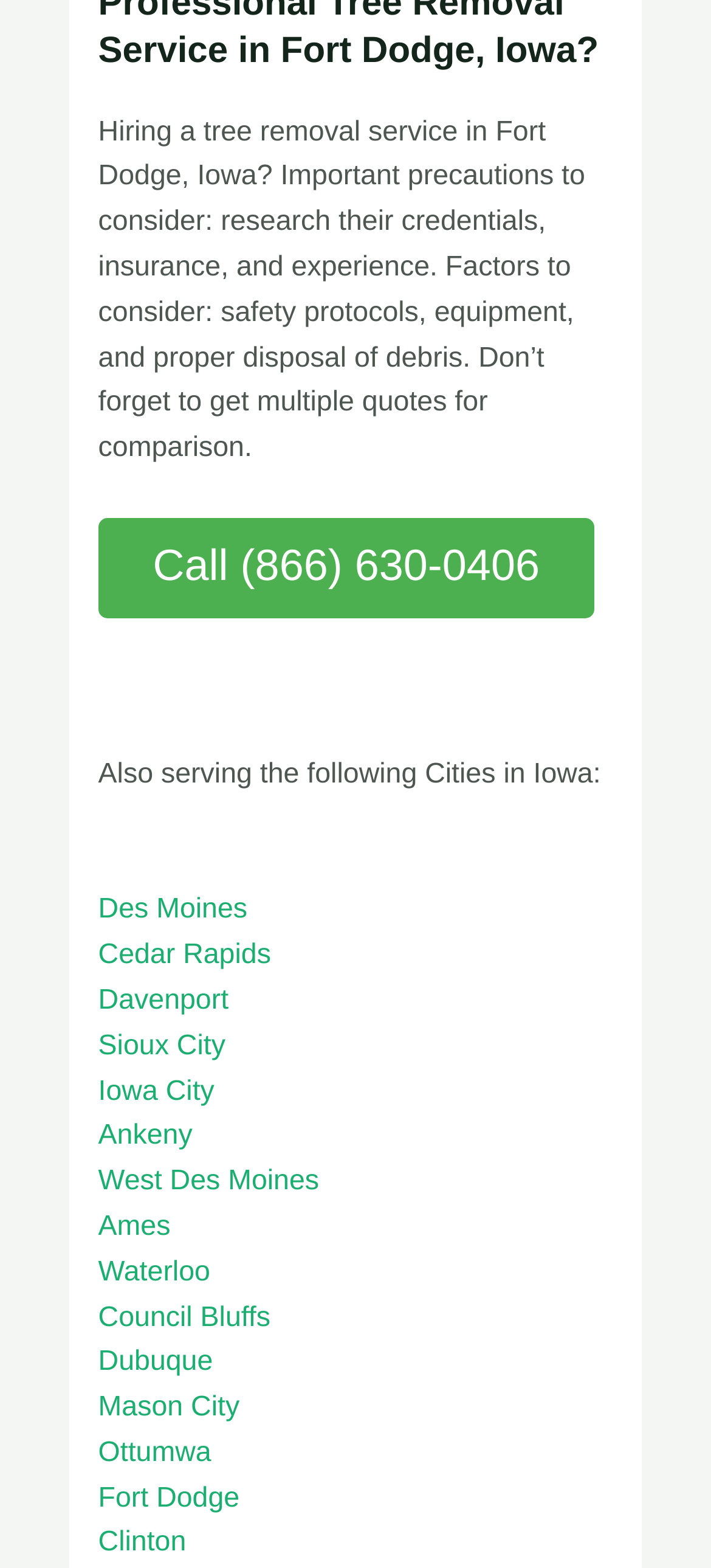Provide a one-word or short-phrase answer to the question:
Is this service only available in Fort Dodge, Iowa?

No